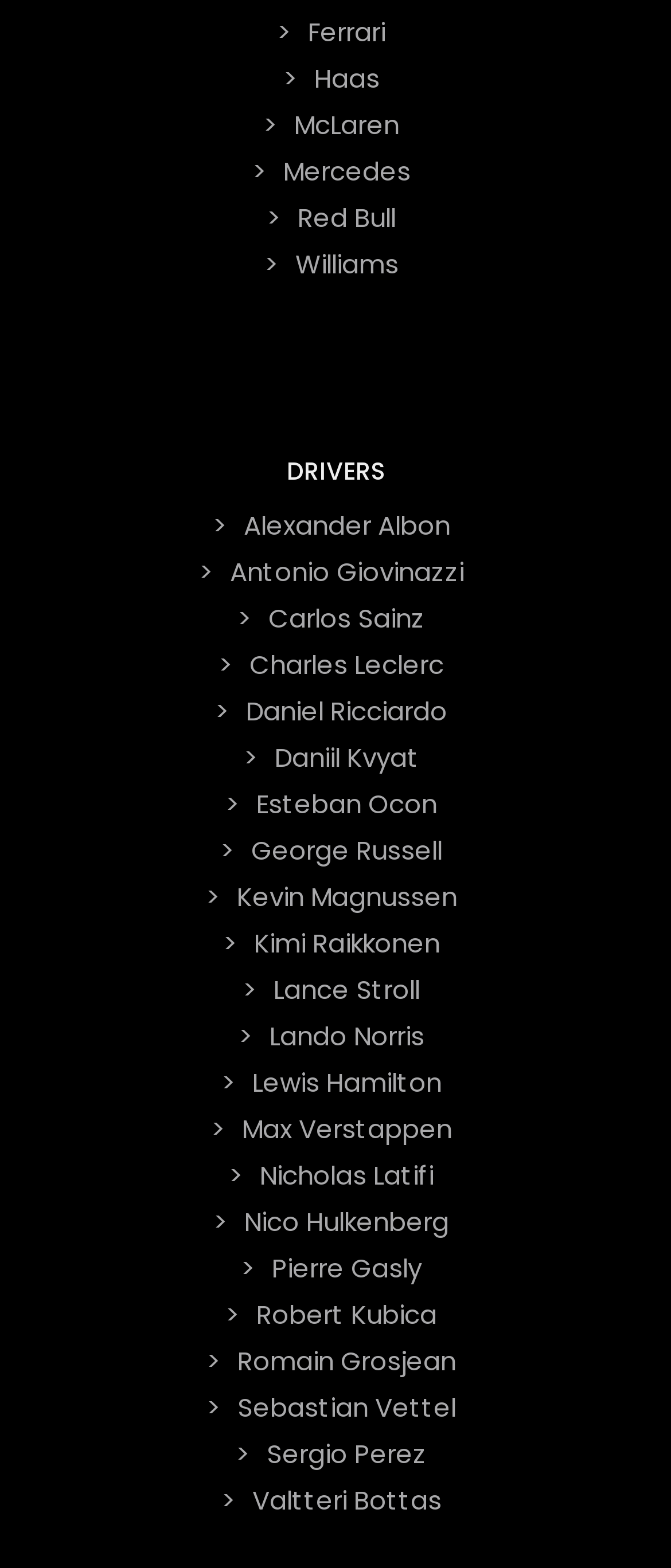Provide the bounding box coordinates of the HTML element this sentence describes: "Williams".

[0.427, 0.151, 0.606, 0.185]